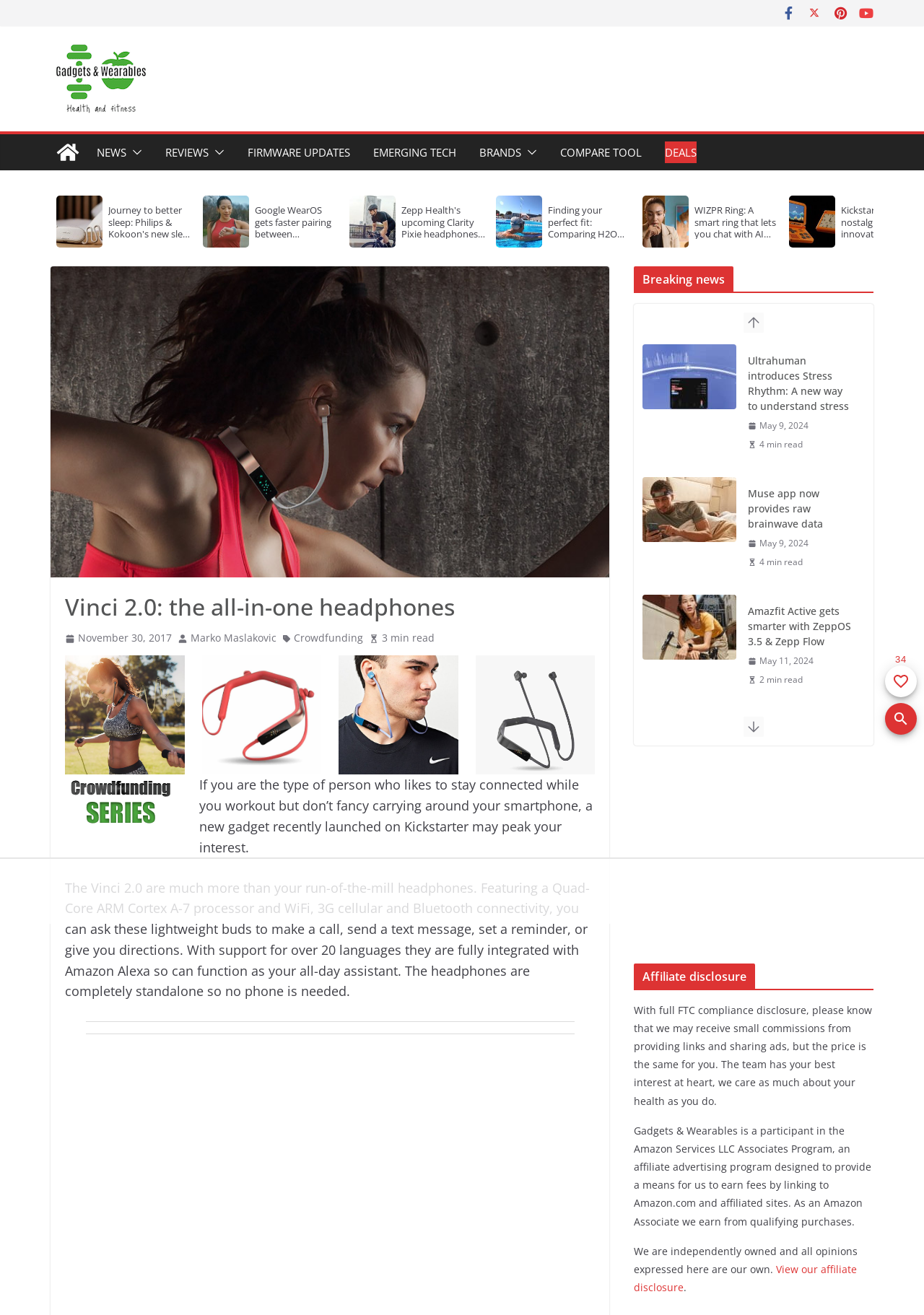Bounding box coordinates should be in the format (top-left x, top-left y, bottom-right x, bottom-right y) and all values should be floating point numbers between 0 and 1. Determine the bounding box coordinate for the UI element described as: May 10, 2024

[0.809, 0.509, 0.875, 0.519]